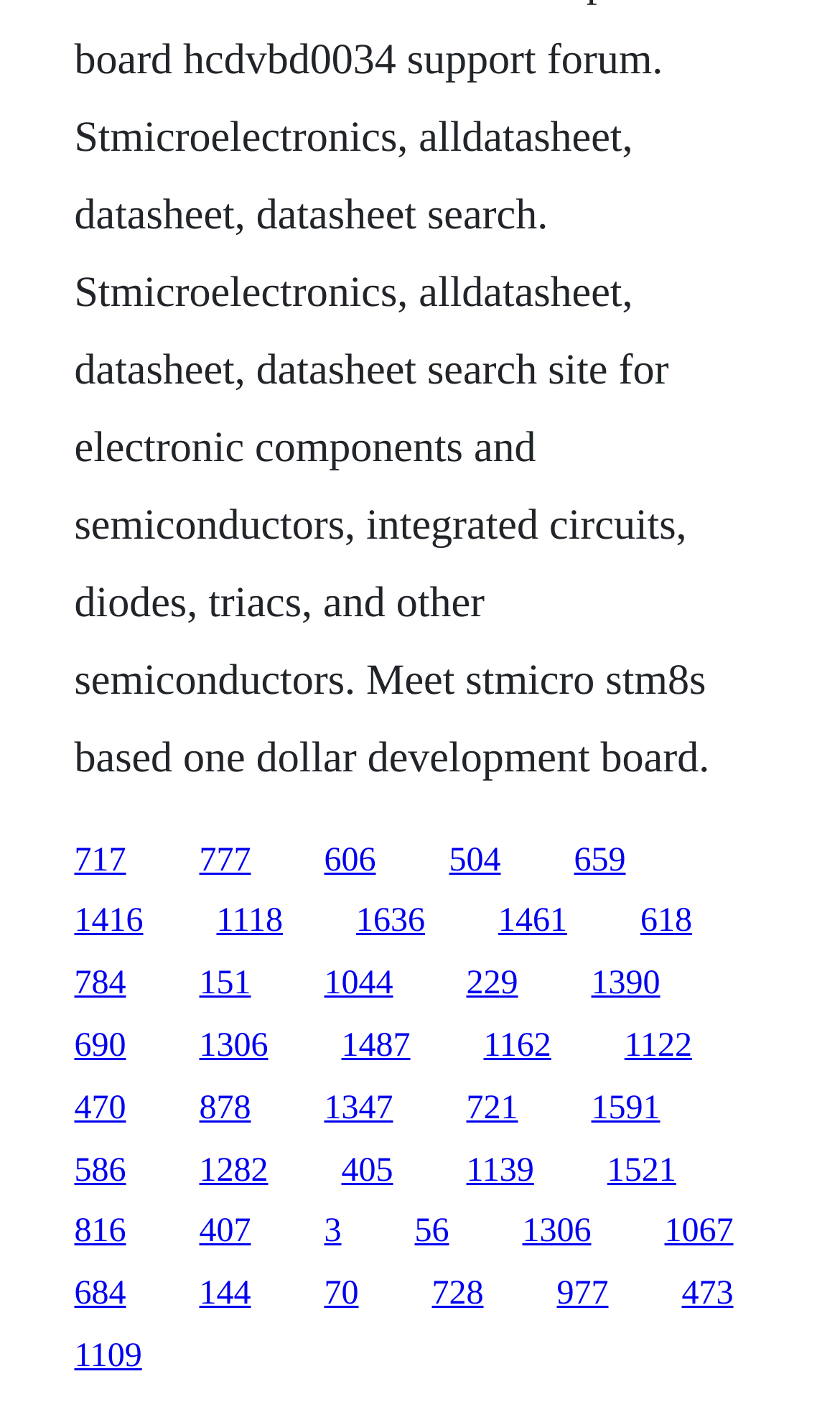Specify the bounding box coordinates of the area to click in order to follow the given instruction: "visit the 1416 page."

[0.088, 0.642, 0.171, 0.668]